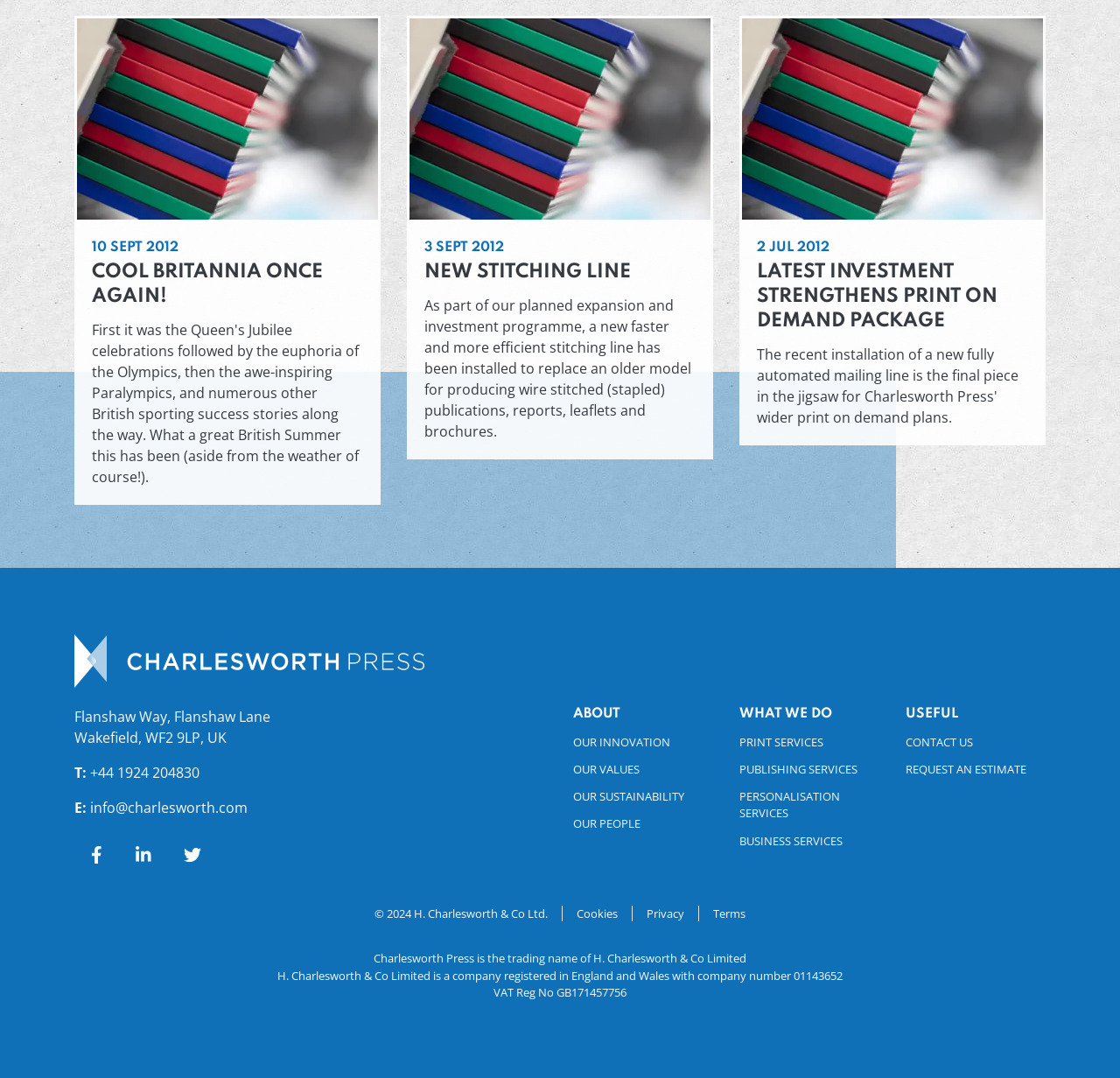What is the year of copyright for Charlesworth Press?
Can you provide a detailed and comprehensive answer to the question?

I found the year of copyright by looking at the bottom of the webpage, where it says '© 2024'.